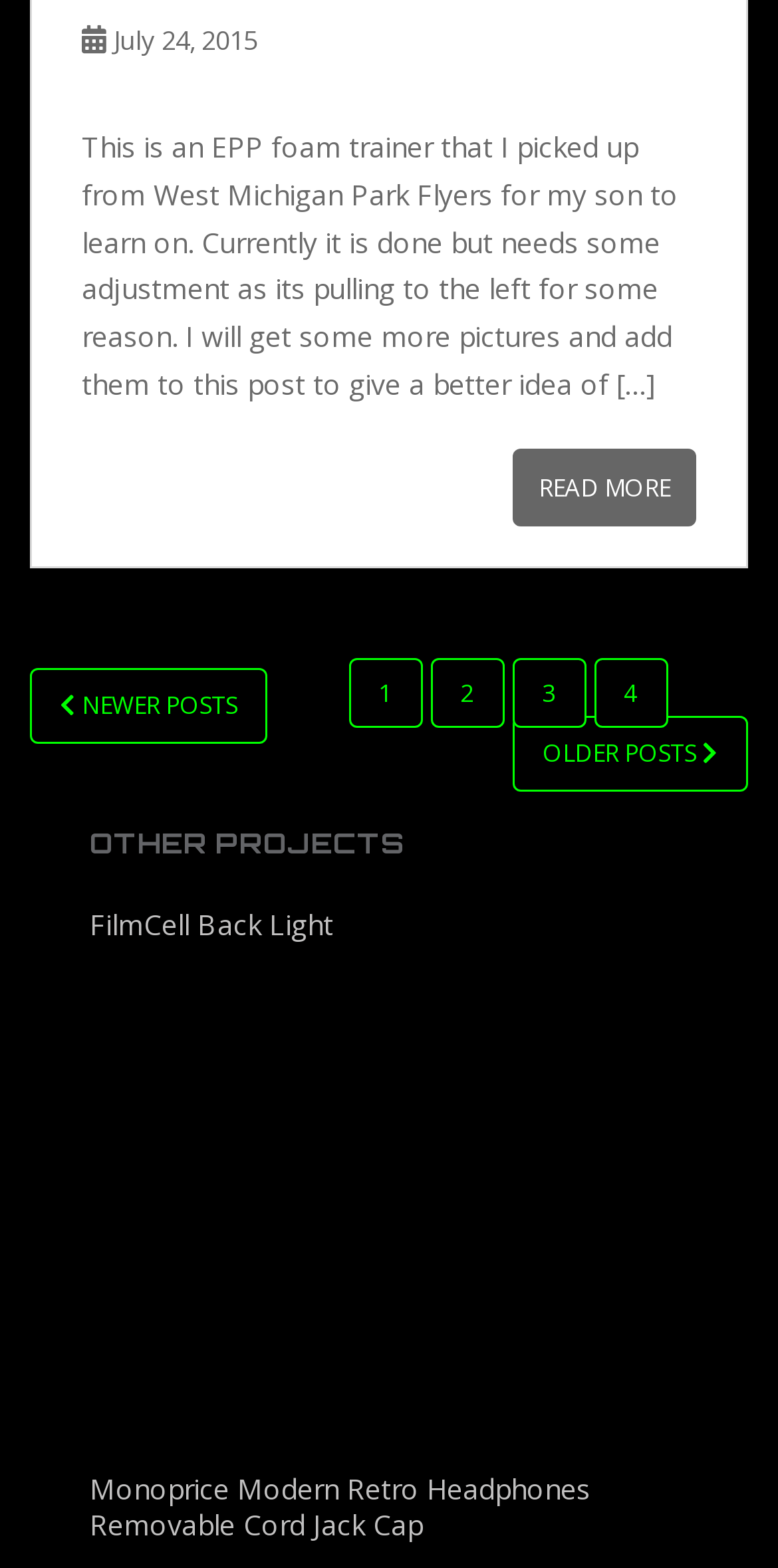What is the date of the blog post?
Refer to the screenshot and answer in one word or phrase.

July 24, 2015